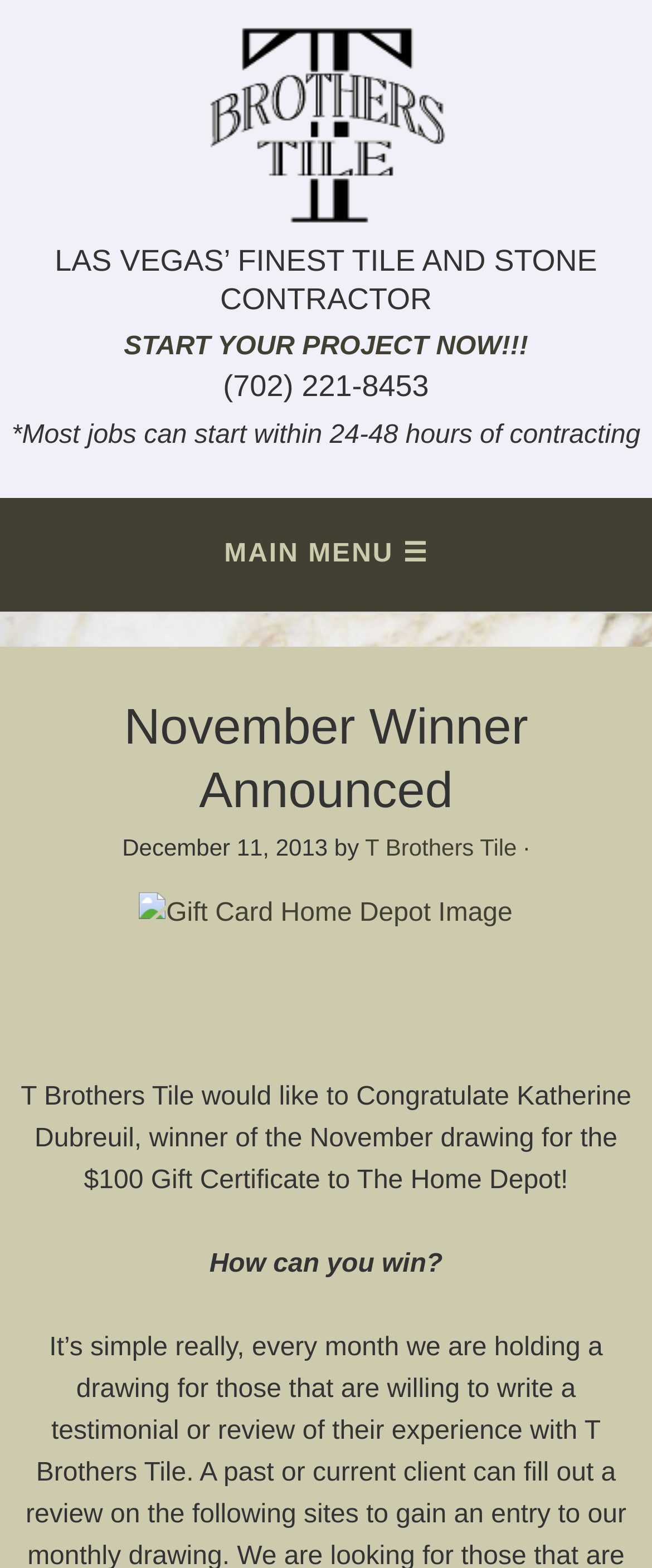Predict the bounding box of the UI element based on the description: "START YOUR PROJECT NOW!!!". The coordinates should be four float numbers between 0 and 1, formatted as [left, top, right, bottom].

[0.19, 0.212, 0.81, 0.23]